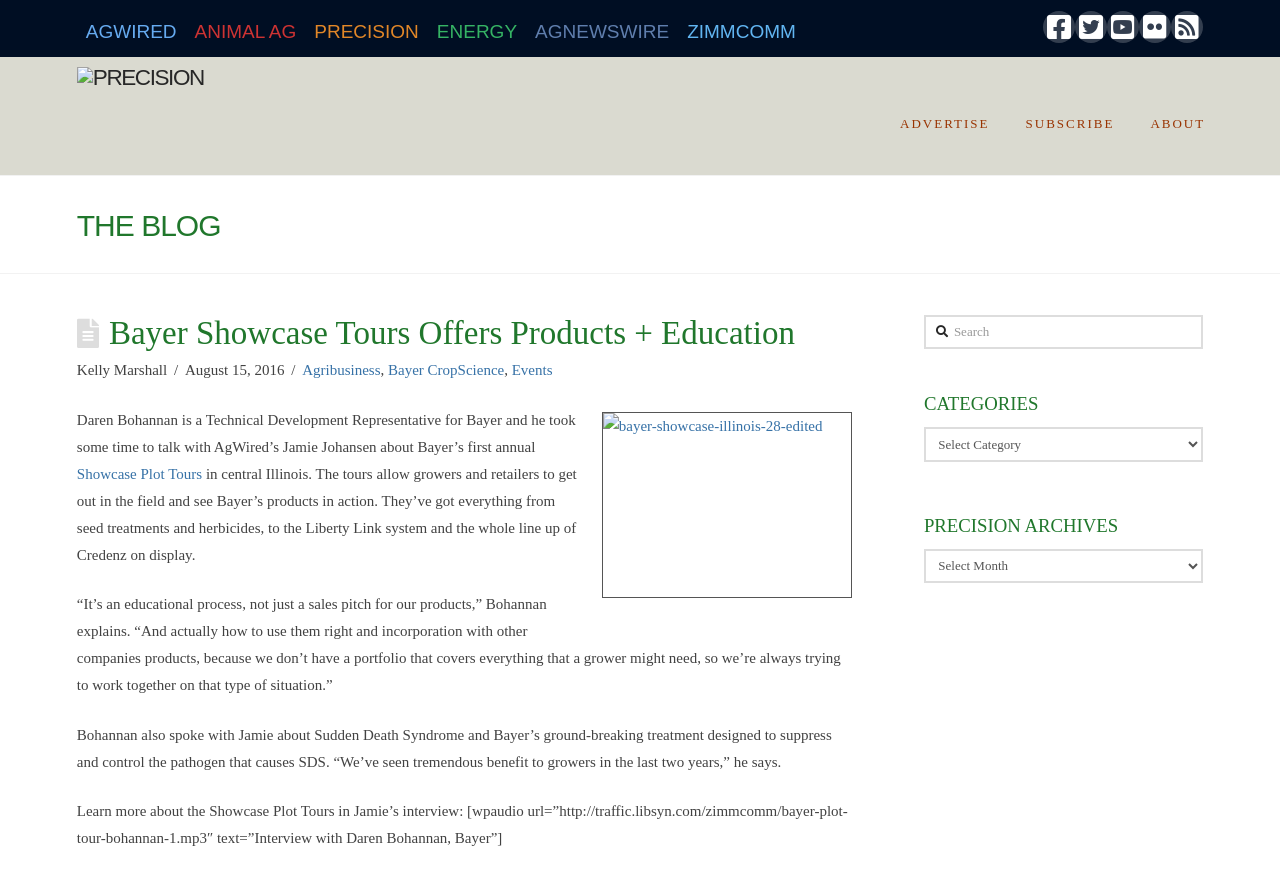Identify the bounding box coordinates of the area you need to click to perform the following instruction: "Read the blog post".

[0.06, 0.471, 0.665, 0.684]